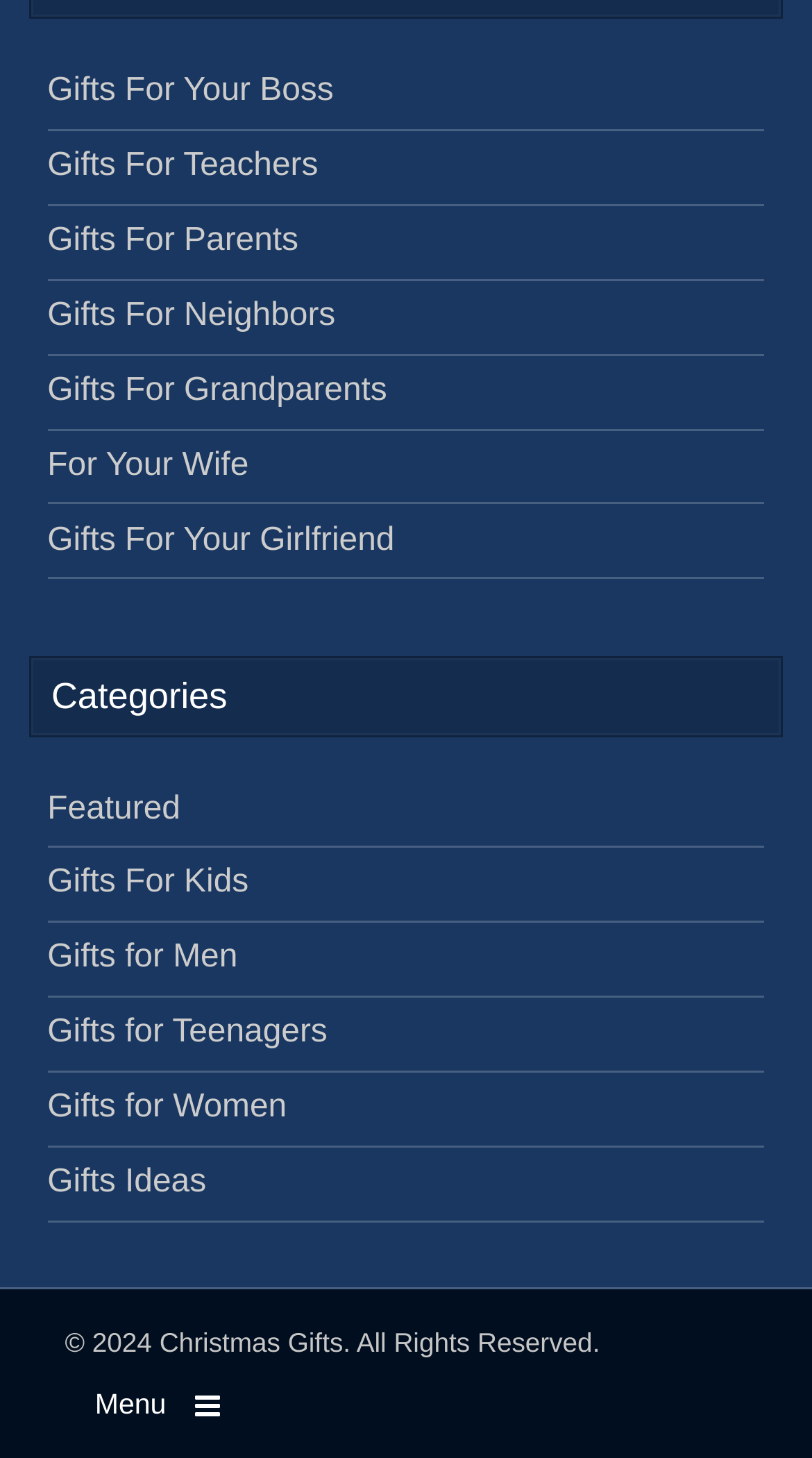Provide a short, one-word or phrase answer to the question below:
What is the copyright year mentioned on the webpage?

2024